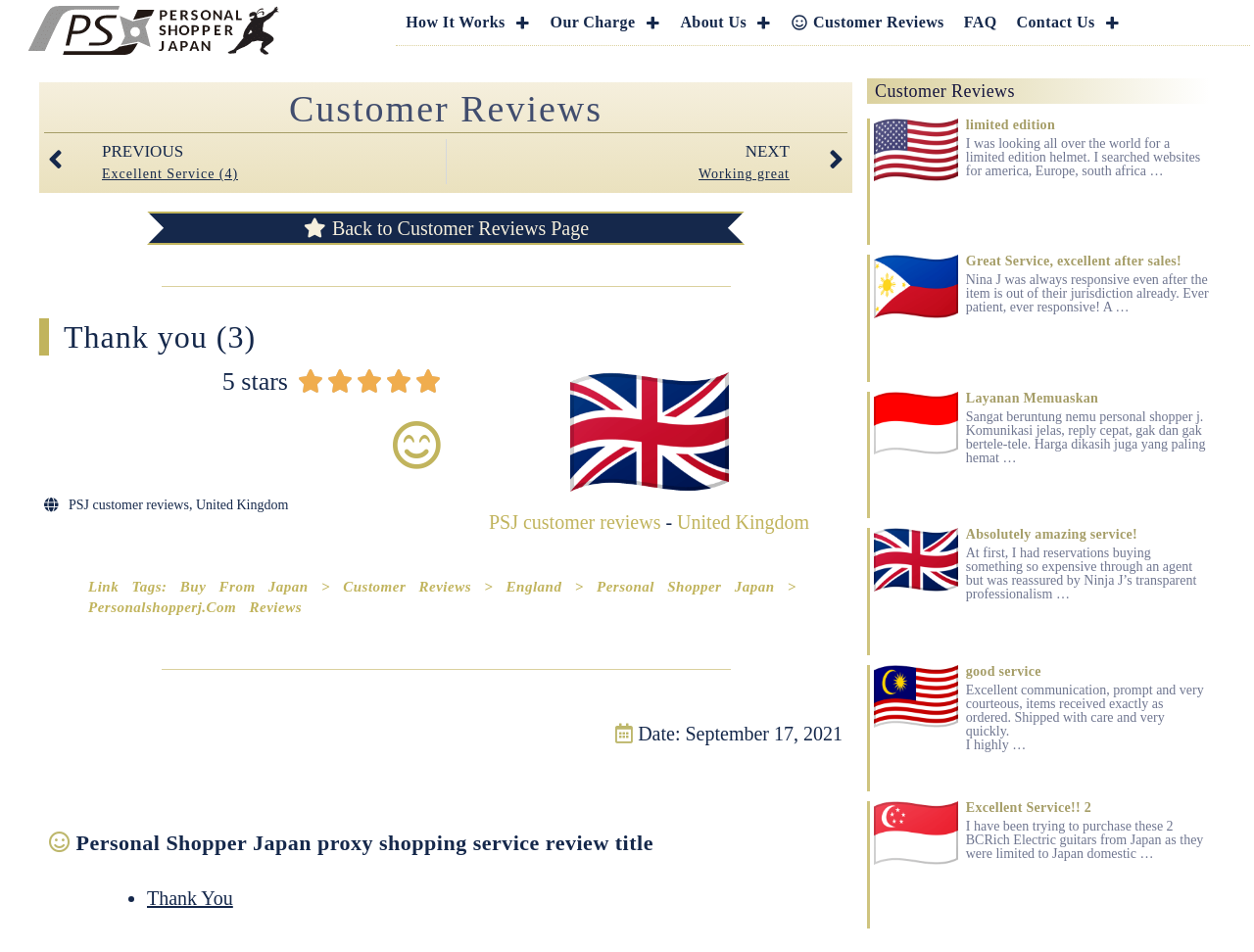Identify the bounding box coordinates for the element you need to click to achieve the following task: "Click on the Personal Shopper Japan Logo". Provide the bounding box coordinates as four float numbers between 0 and 1, in the form [left, top, right, bottom].

[0.021, 0.005, 0.223, 0.061]